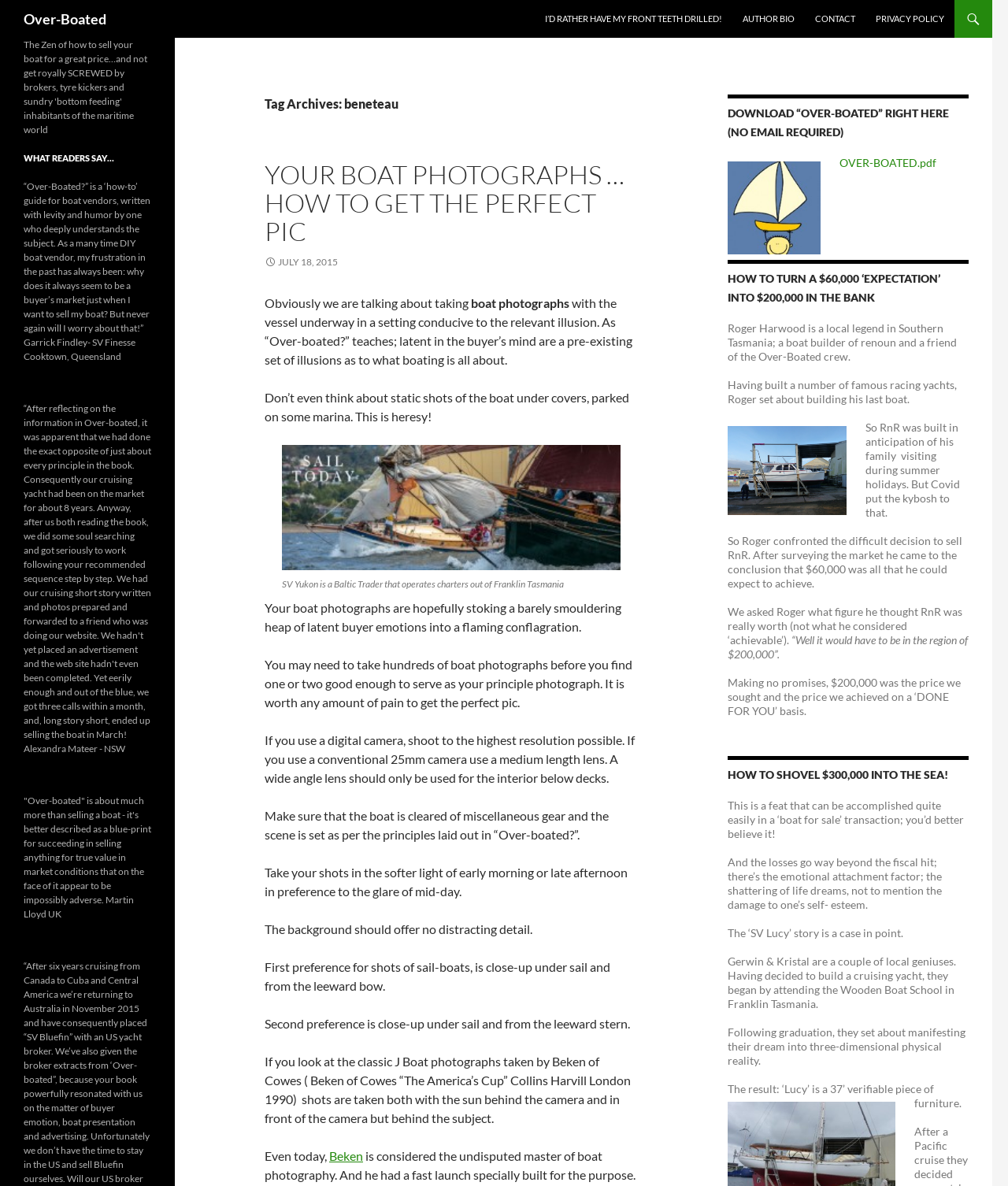Extract the bounding box for the UI element that matches this description: "July 18, 2015".

[0.262, 0.216, 0.335, 0.226]